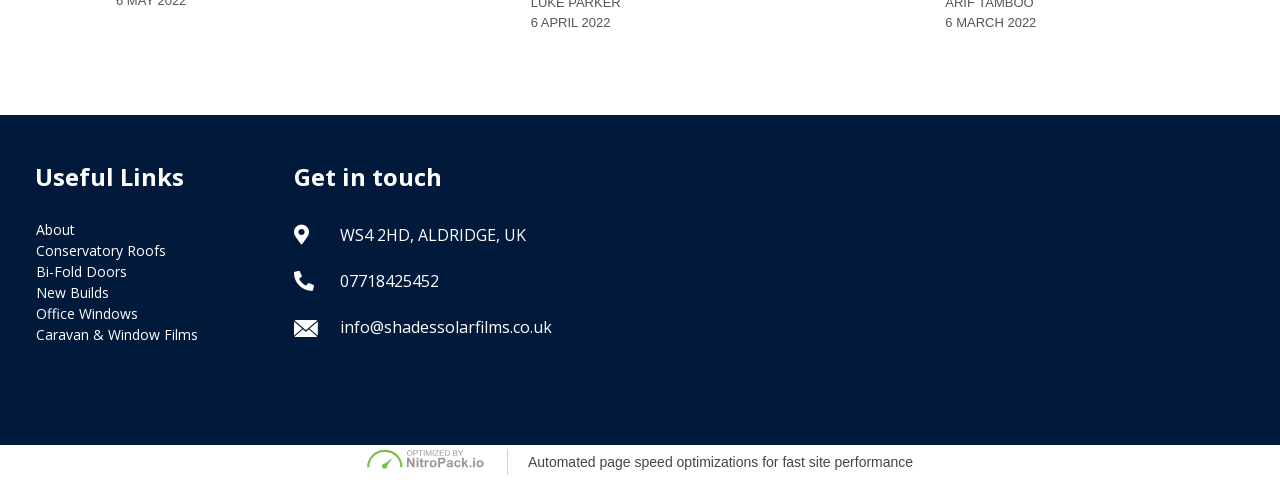Kindly provide the bounding box coordinates of the section you need to click on to fulfill the given instruction: "Email info@shadessolarfilms.co.uk".

[0.23, 0.647, 0.444, 0.714]